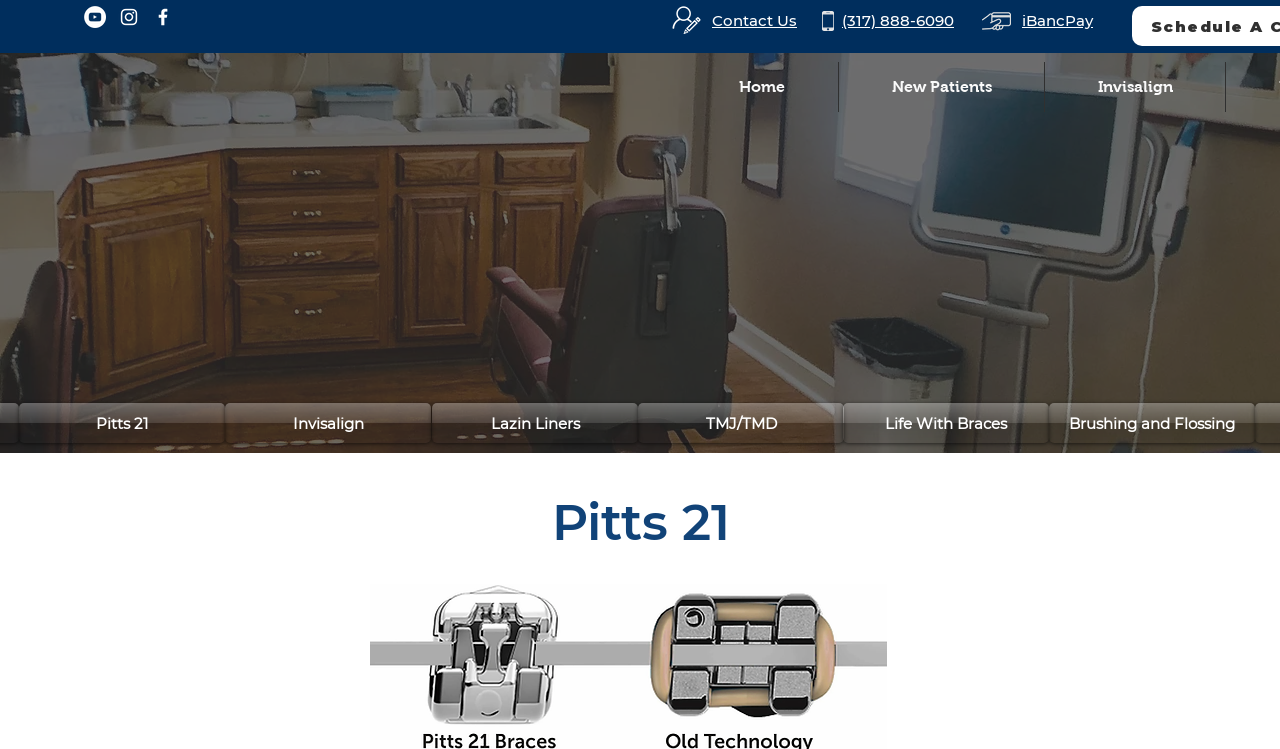Identify the bounding box coordinates of the clickable section necessary to follow the following instruction: "Visit 'Educational Resources'". The coordinates should be presented as four float numbers from 0 to 1, i.e., [left, top, right, bottom].

None